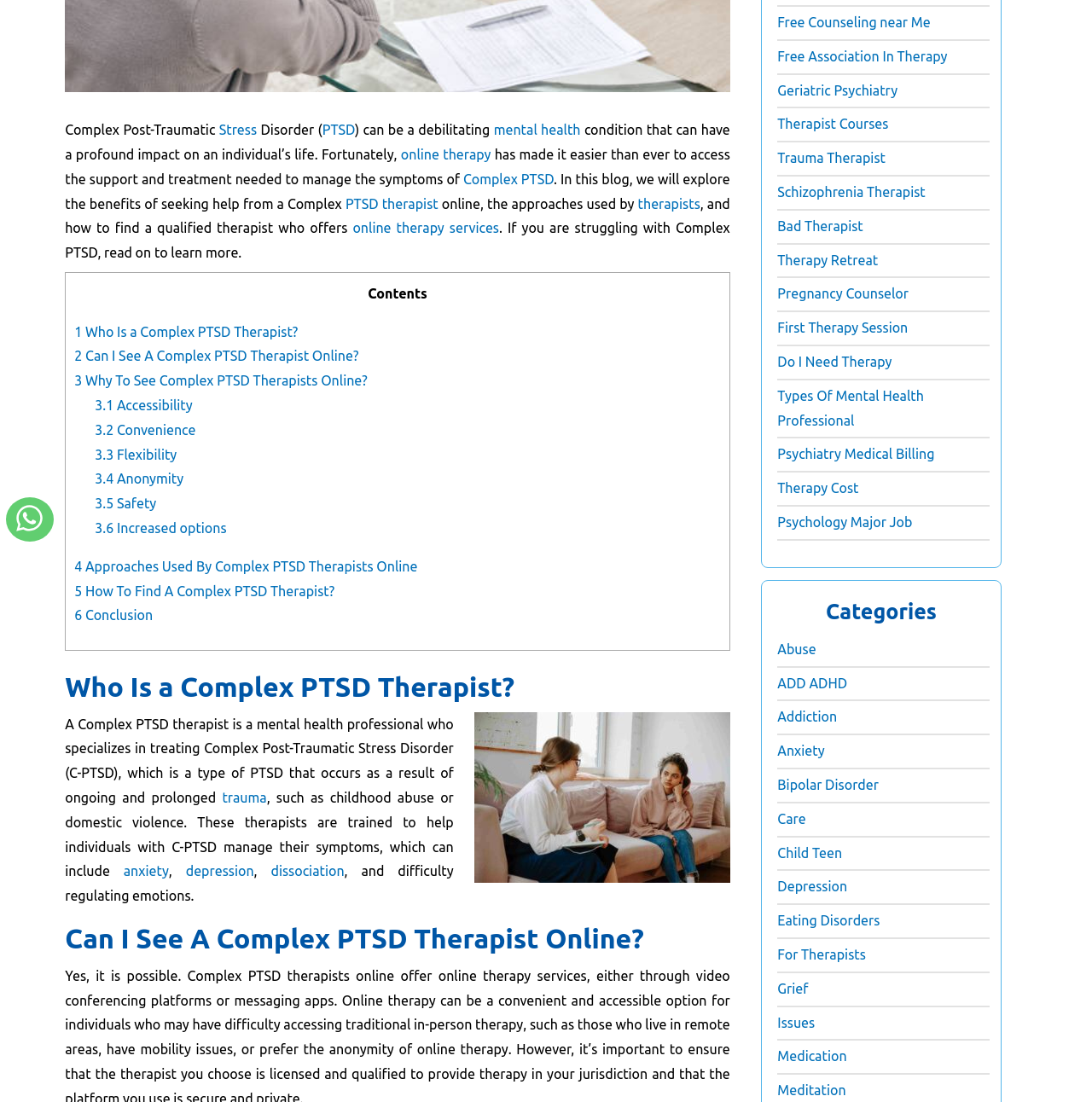Please determine the bounding box coordinates for the UI element described as: "online therapy services".

[0.323, 0.2, 0.457, 0.214]